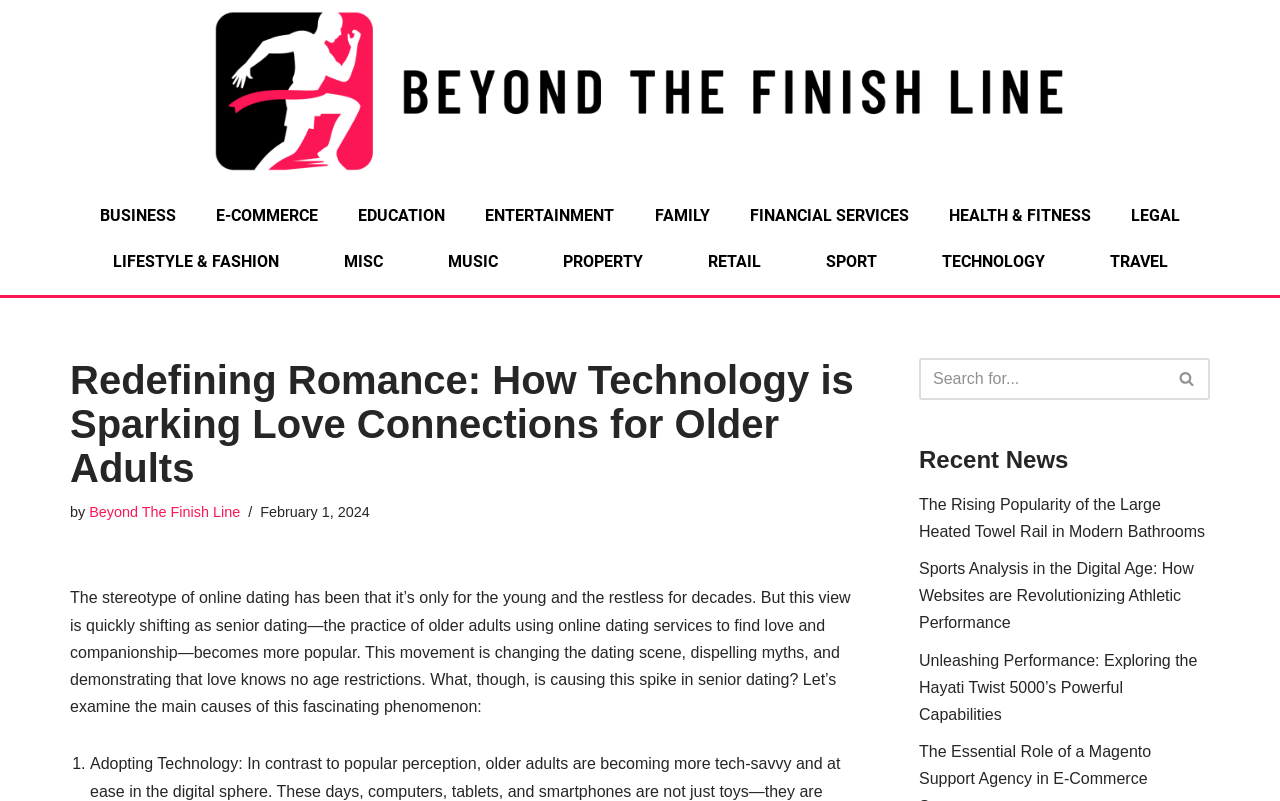Please identify the bounding box coordinates of the element that needs to be clicked to perform the following instruction: "Search for something".

[0.718, 0.447, 0.945, 0.499]